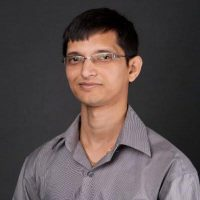What is Bhargav Shukla's hair color? Based on the image, give a response in one word or a short phrase.

Black